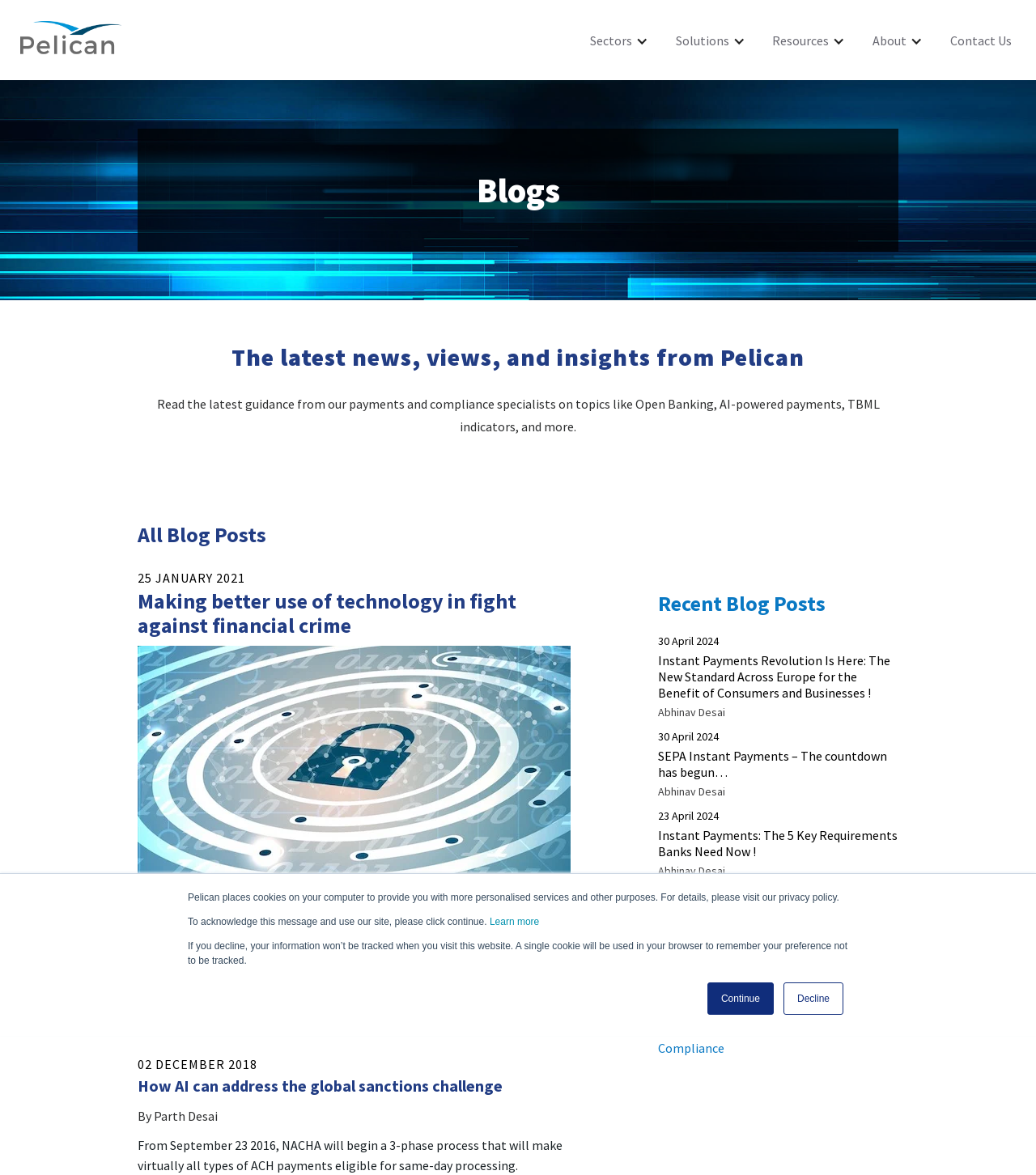Please determine the bounding box of the UI element that matches this description: Artificial intelligence (4). The coordinates should be given as (top-left x, top-left y, bottom-right x, bottom-right y), with all values between 0 and 1.

[0.635, 0.844, 0.75, 0.857]